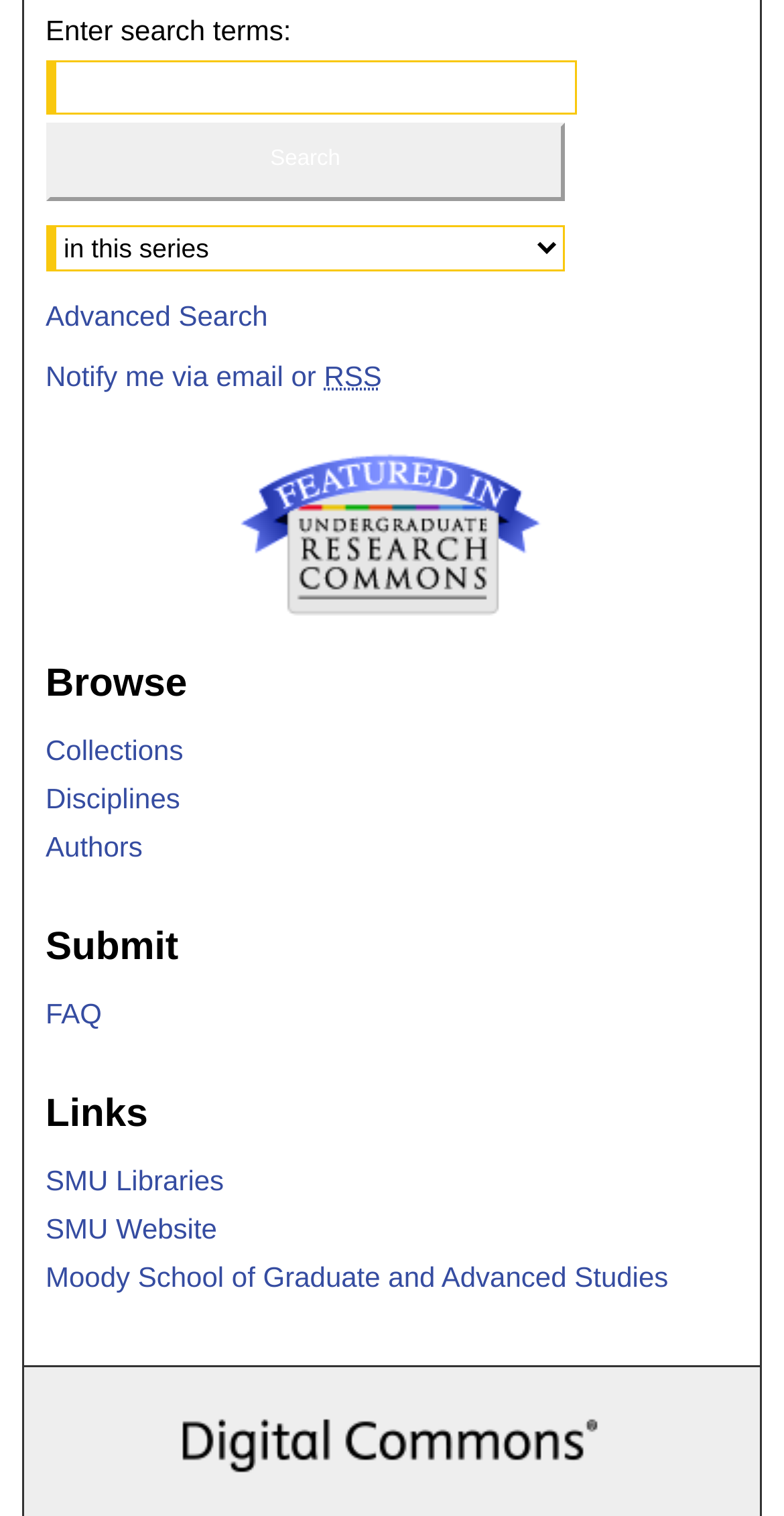Please analyze the image and provide a thorough answer to the question:
What is the 'Browse' section for?

The 'Browse' section is a heading located in the middle of the webpage, and it contains links to various categories such as 'Collections', 'Disciplines', and 'Authors'. This suggests that the 'Browse' section is used to browse and explore different collections of content within the website.